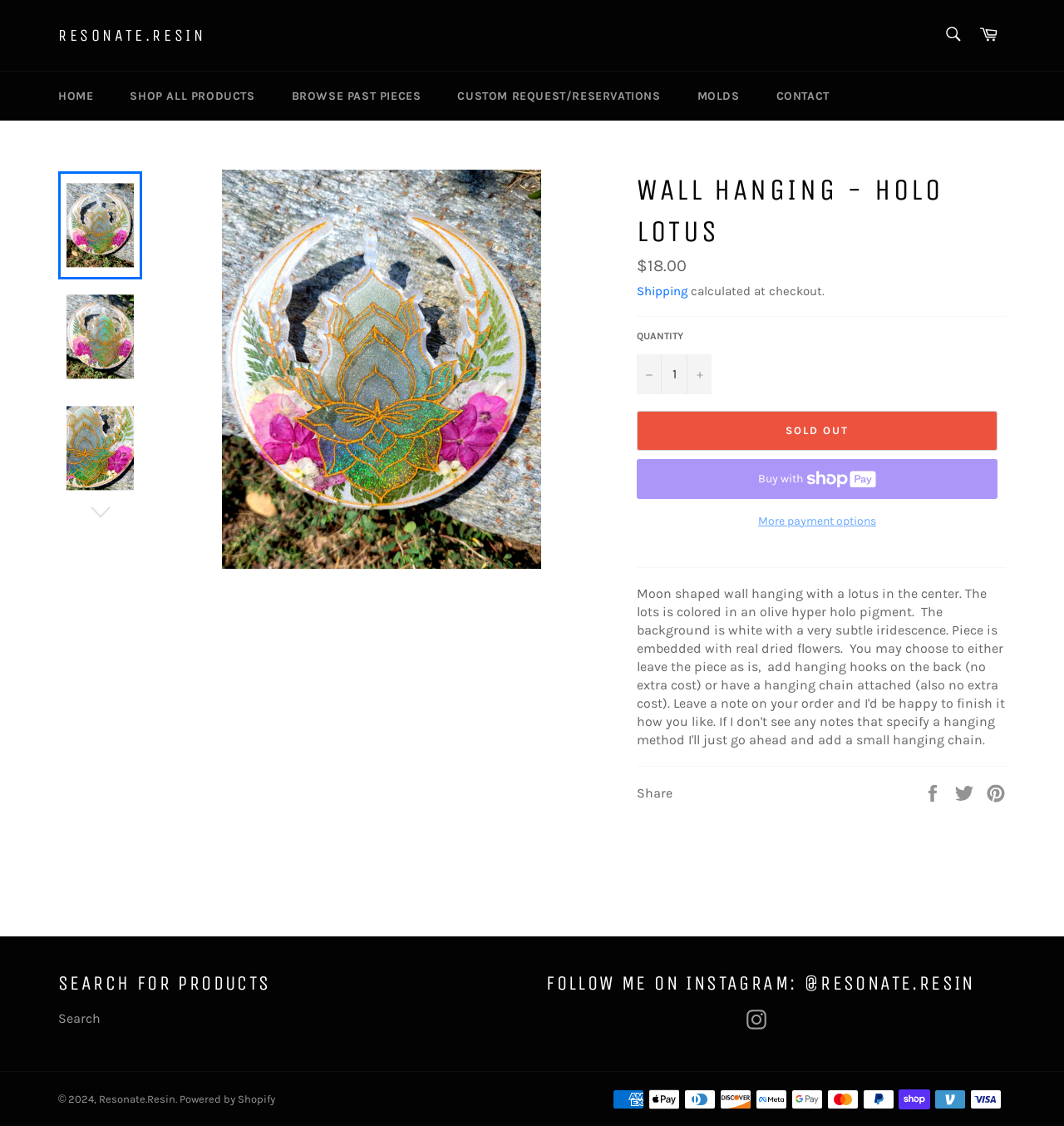Identify and provide the title of the webpage.

WALL HANGING - HOLO LOTUS